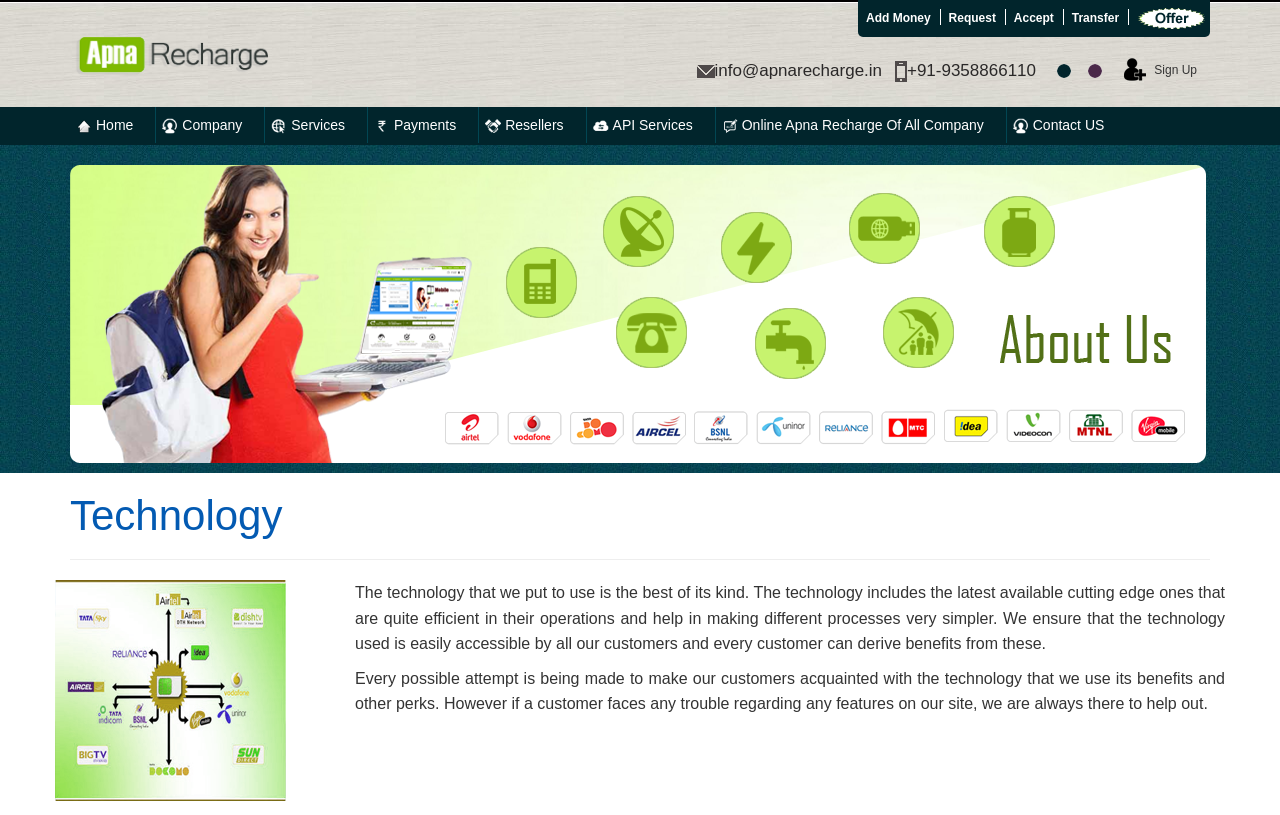Respond to the question below with a concise word or phrase:
What is the phone number of the company?

+91-9358866110